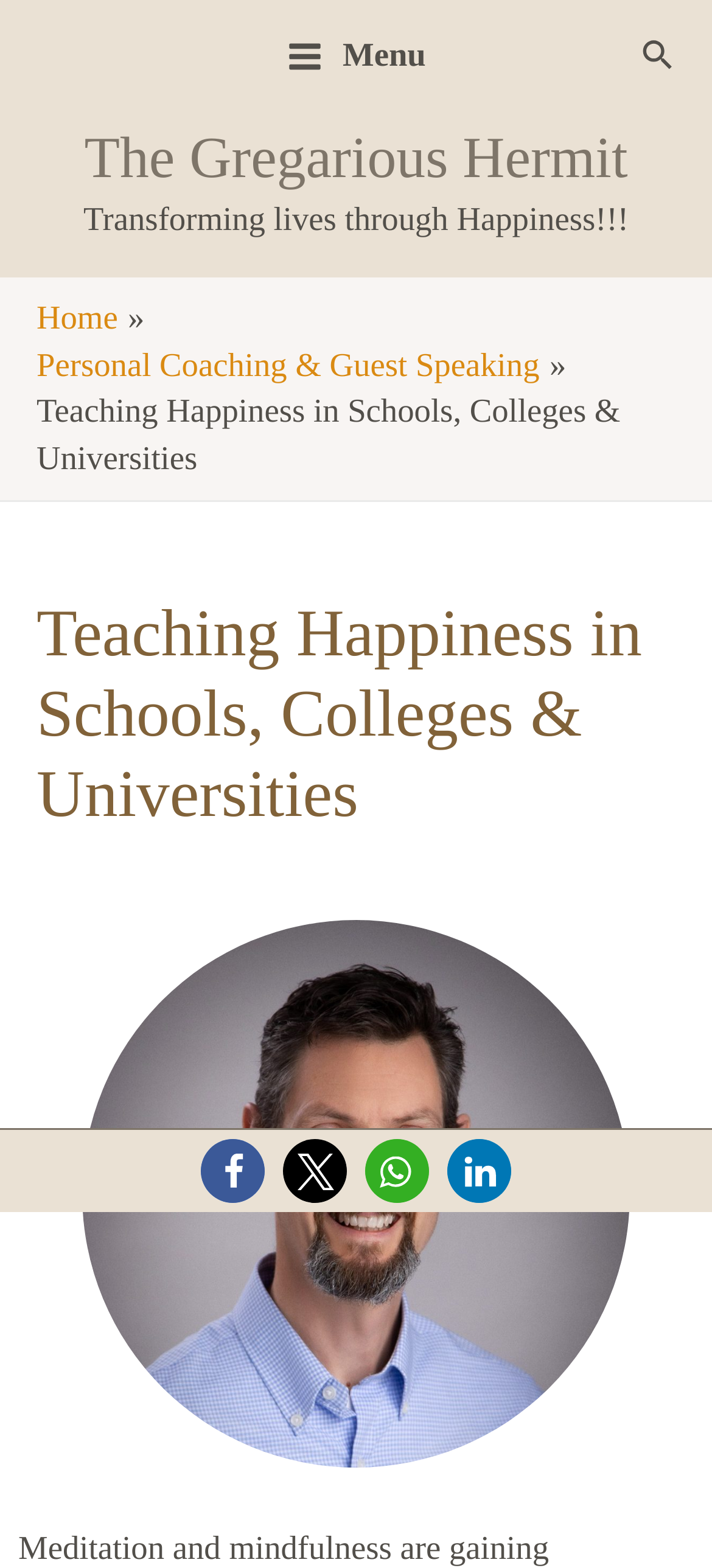How many links are there in the breadcrumbs navigation?
Please respond to the question thoroughly and include all relevant details.

I looked at the navigation element with the label 'Breadcrumbs' and found two link elements inside it, labeled 'Home' and 'Personal Coaching & Guest Speaking'. Therefore, there are 2 links in the breadcrumbs navigation.